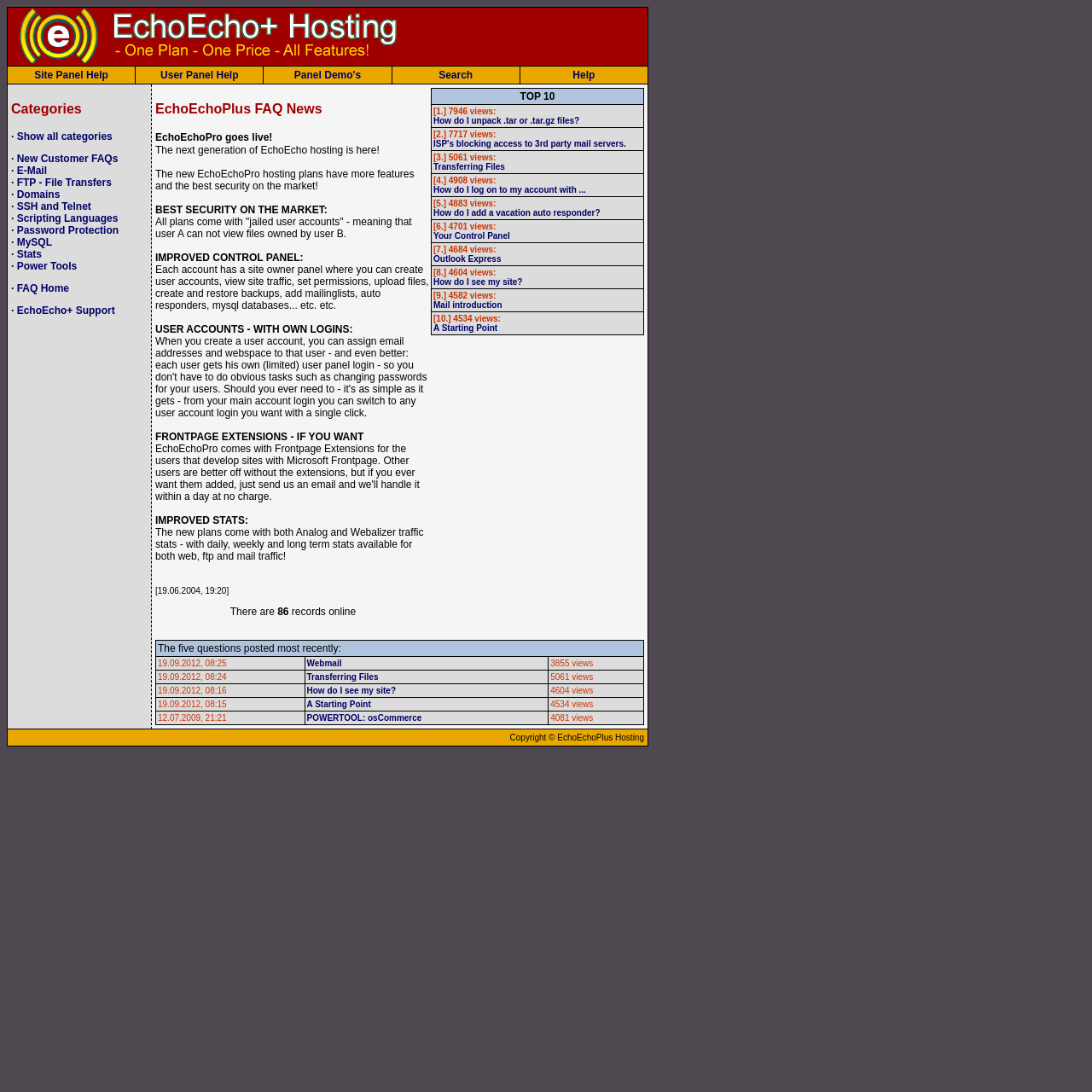Specify the bounding box coordinates of the element's region that should be clicked to achieve the following instruction: "Check top 10 FAQs". The bounding box coordinates consist of four float numbers between 0 and 1, in the format [left, top, right, bottom].

[0.395, 0.081, 0.589, 0.095]